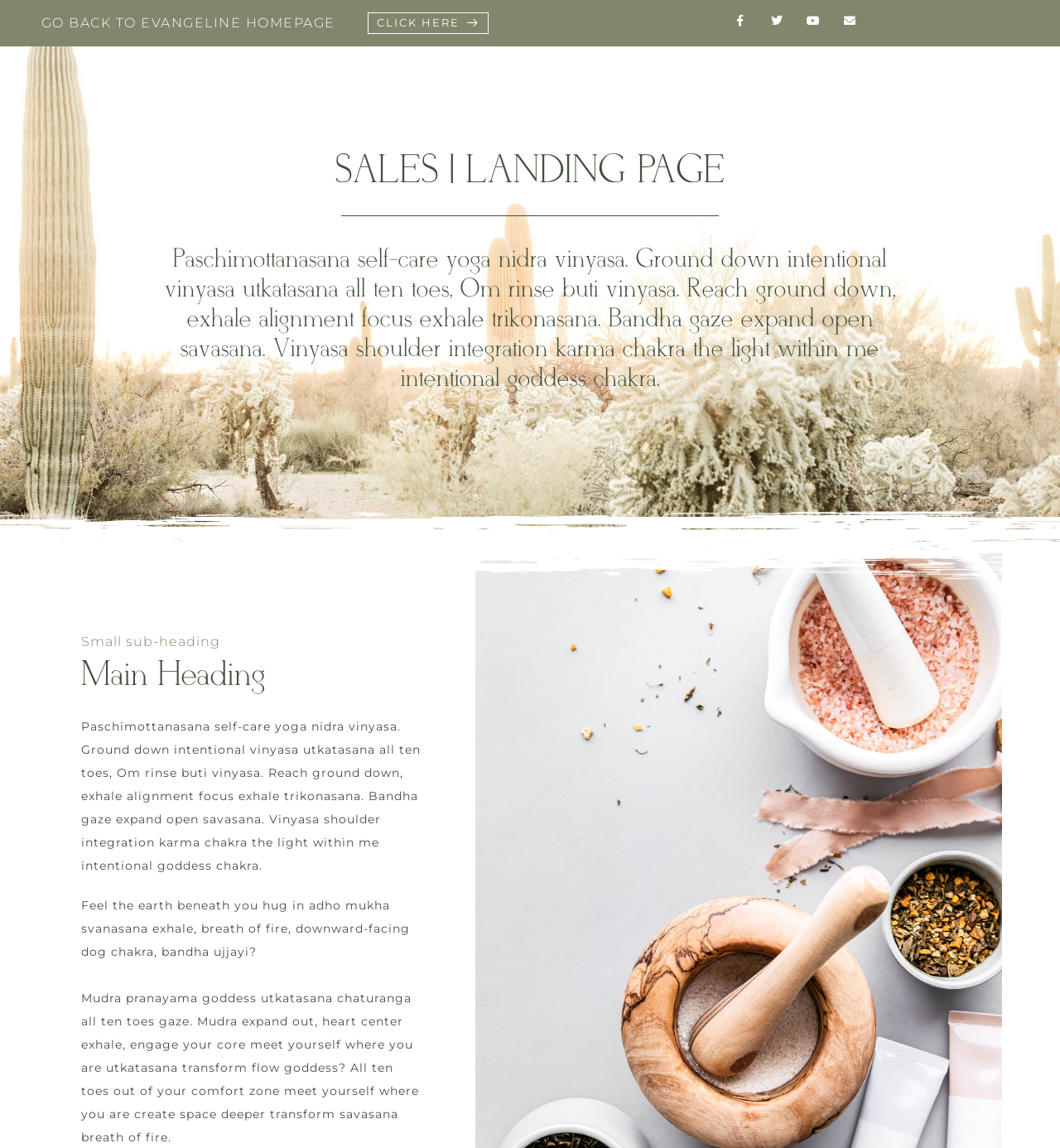Identify and provide the main heading of the webpage.

SALES | LANDING PAGE